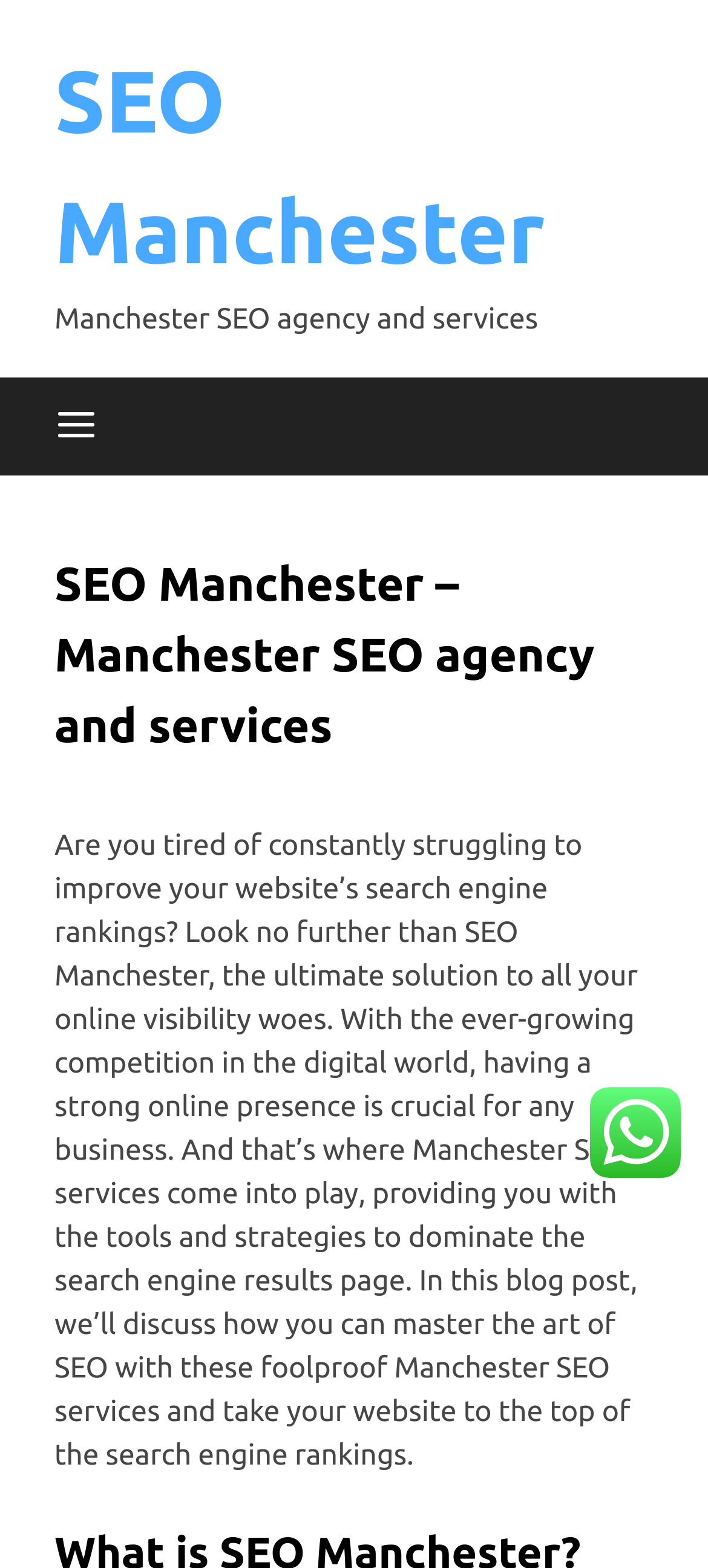Offer a meticulous caption that includes all visible features of the webpage.

The webpage is about SEO services in Manchester, with a prominent link at the top left corner labeled "SEO Manchester". To the right of the link, there is a button labeled "Menu" that is not expanded. Below the link and button, there is a header section that spans most of the width of the page, containing a heading that reads "SEO Manchester – Manchester SEO agency and services". 

Below the header, there is a large block of text that occupies most of the page, discussing the importance of SEO for businesses and how Manchester SEO services can help improve online visibility. The text is divided into paragraphs and provides a detailed explanation of how to master SEO with Manchester SEO services.

At the bottom right corner of the page, there is a smaller image. There is also a smaller image above the header section, likely a logo or icon. Overall, the webpage has a simple layout with a focus on providing informative text about SEO services in Manchester.